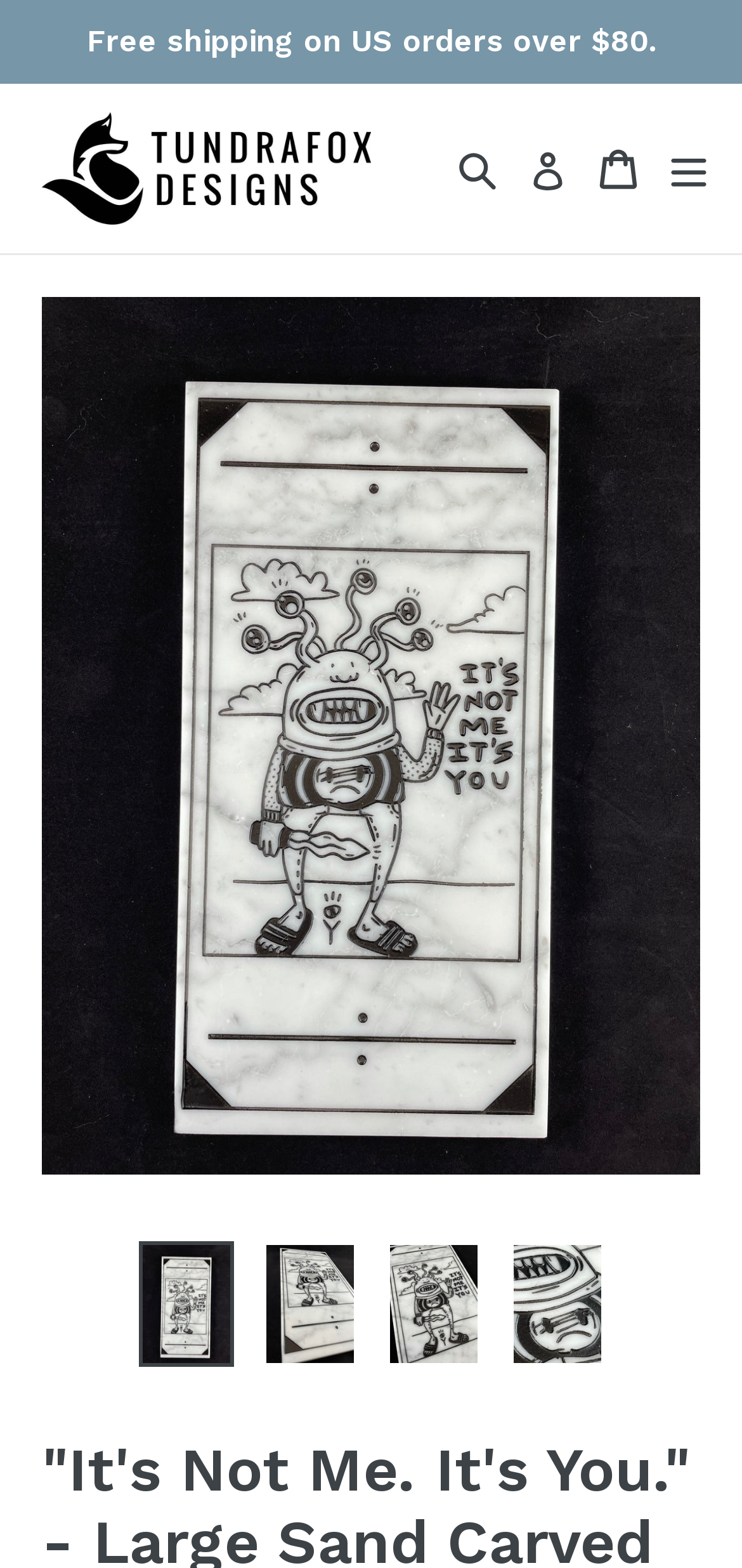Find and provide the bounding box coordinates for the UI element described with: "expand/collapse".

[0.887, 0.067, 0.969, 0.148]